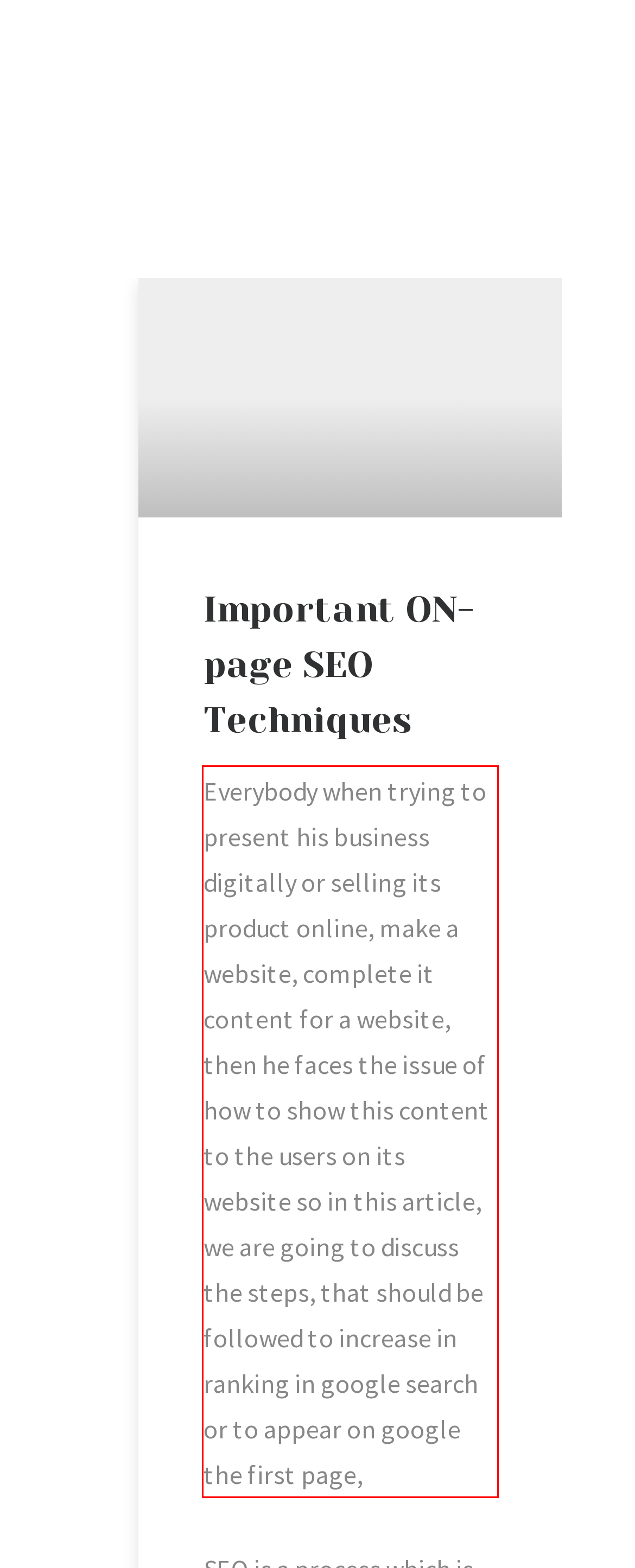Look at the screenshot of the webpage, locate the red rectangle bounding box, and generate the text content that it contains.

Everybody when trying to present his business digitally or selling its product online, make a website, complete it content for a website, then he faces the issue of how to show this content to the users on its website so in this article, we are going to discuss the steps, that should be followed to increase in ranking in google search or to appear on google the first page,